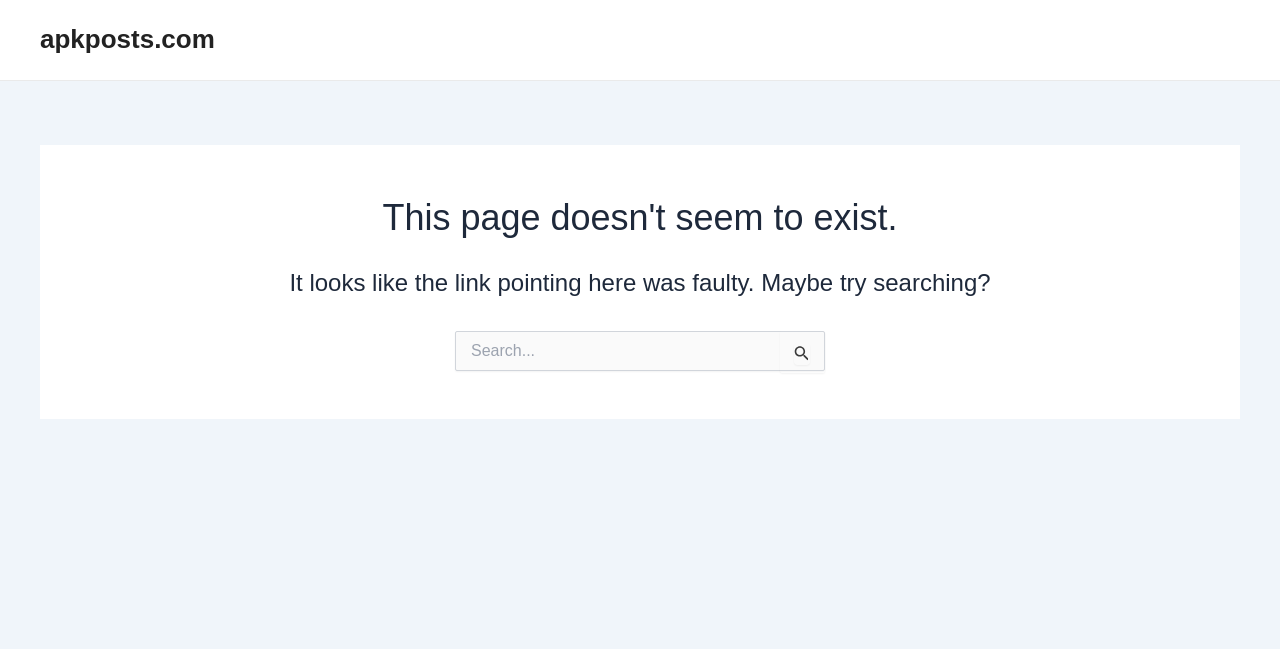Locate the UI element described as follows: "parent_node: Search for: name="s" placeholder="Search..."". Return the bounding box coordinates as four float numbers between 0 and 1 in the order [left, top, right, bottom].

[0.355, 0.509, 0.645, 0.571]